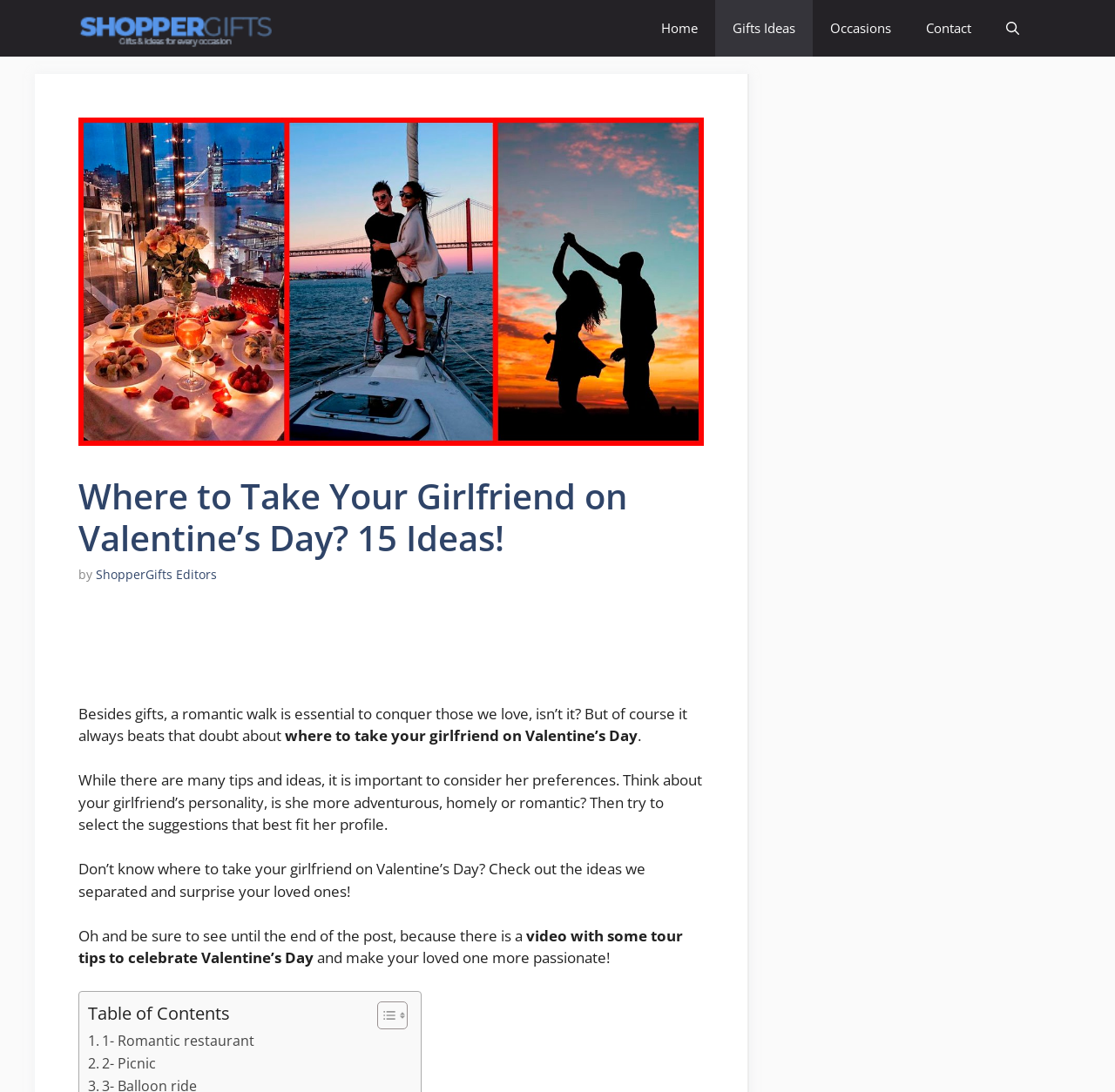Find the bounding box coordinates for the HTML element described as: "Home". The coordinates should consist of four float values between 0 and 1, i.e., [left, top, right, bottom].

[0.577, 0.0, 0.641, 0.052]